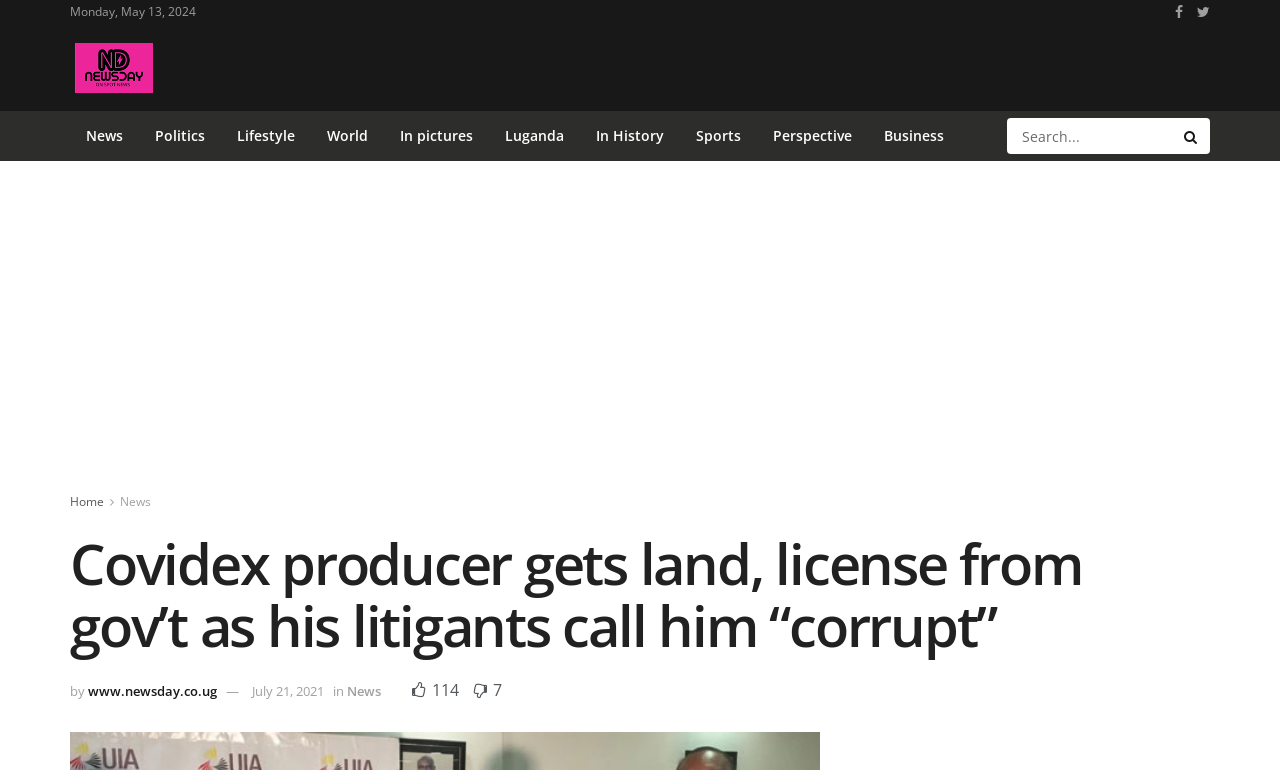Determine the bounding box coordinates of the clickable region to execute the instruction: "Check the date of the article". The coordinates should be four float numbers between 0 and 1, denoted as [left, top, right, bottom].

[0.197, 0.886, 0.253, 0.909]